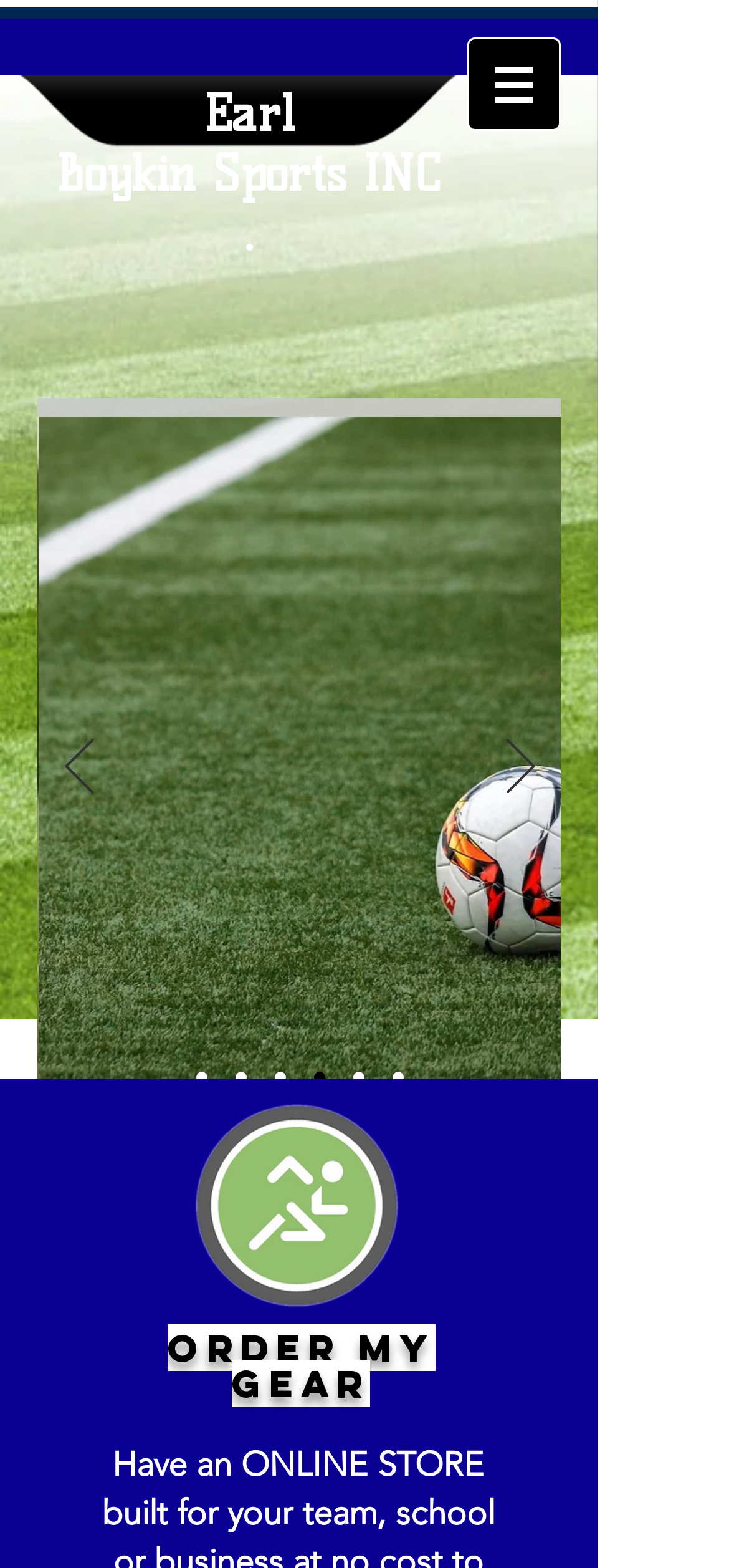Answer in one word or a short phrase: 
What type of image is on the 'Previous' button?

An arrow